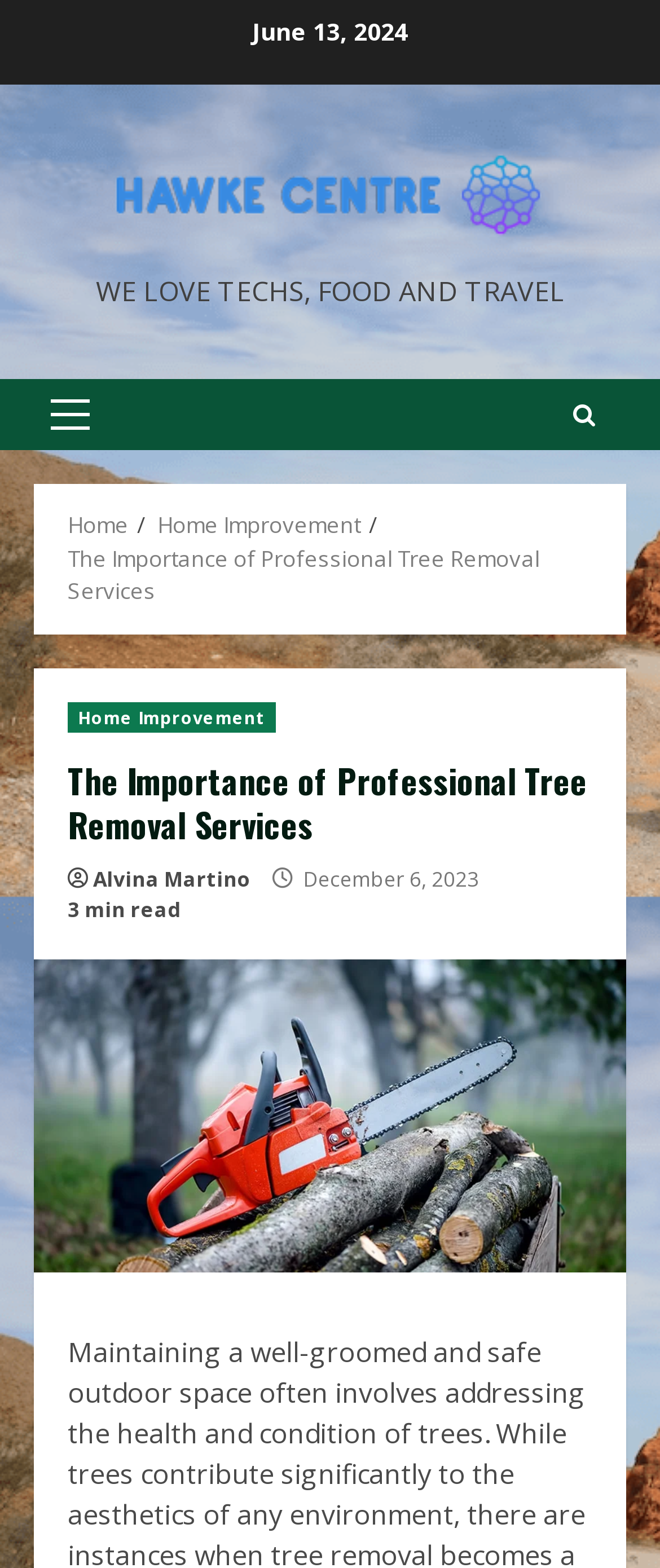Is there an image on the webpage?
Please provide a detailed and comprehensive answer to the question.

I determined that there is an image on the webpage by examining the image element 'Tree-Removal-Services' which is located at the coordinates [0.051, 0.611, 0.949, 0.812].